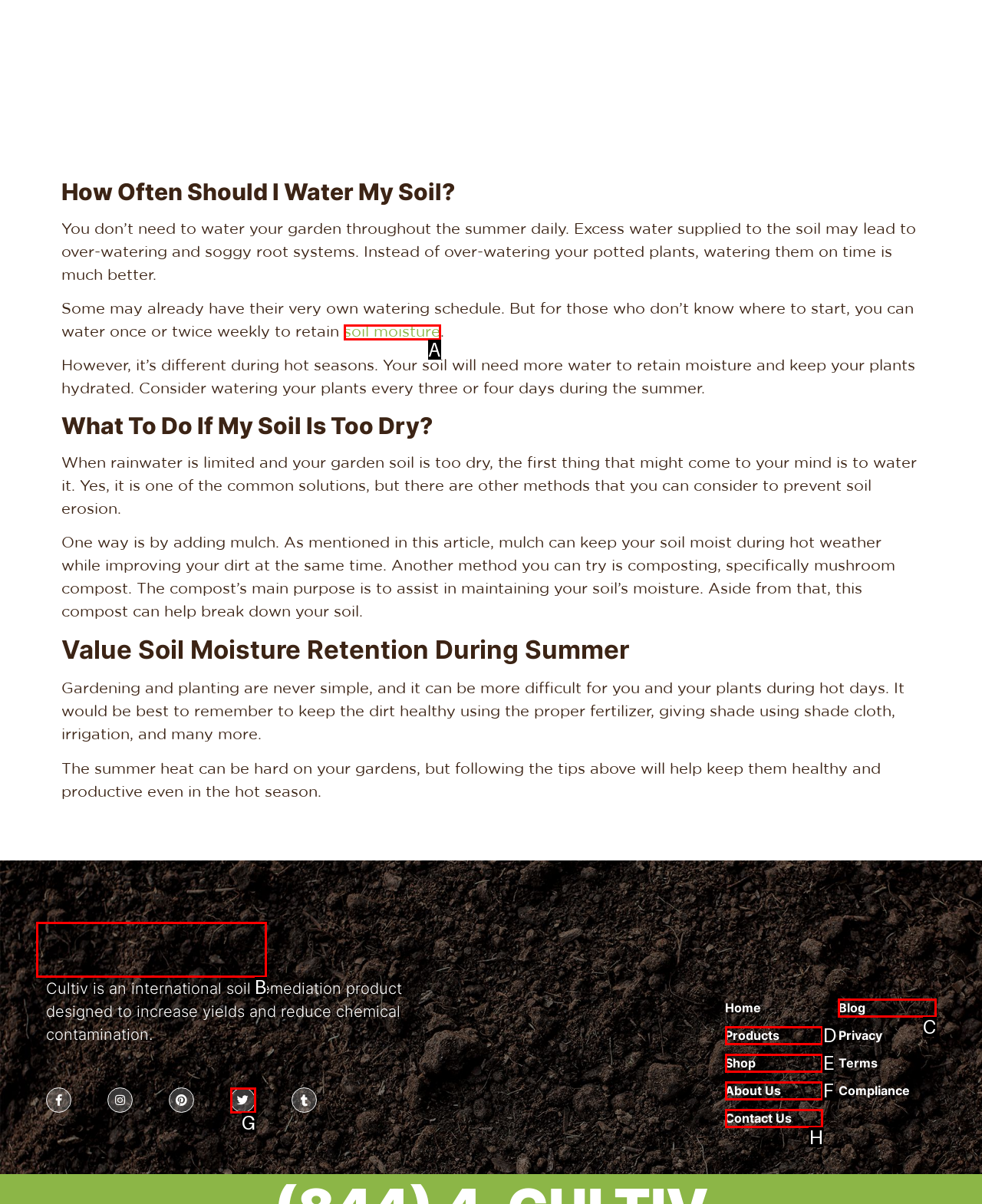Identify the HTML element that corresponds to the description: About Us Provide the letter of the correct option directly.

F